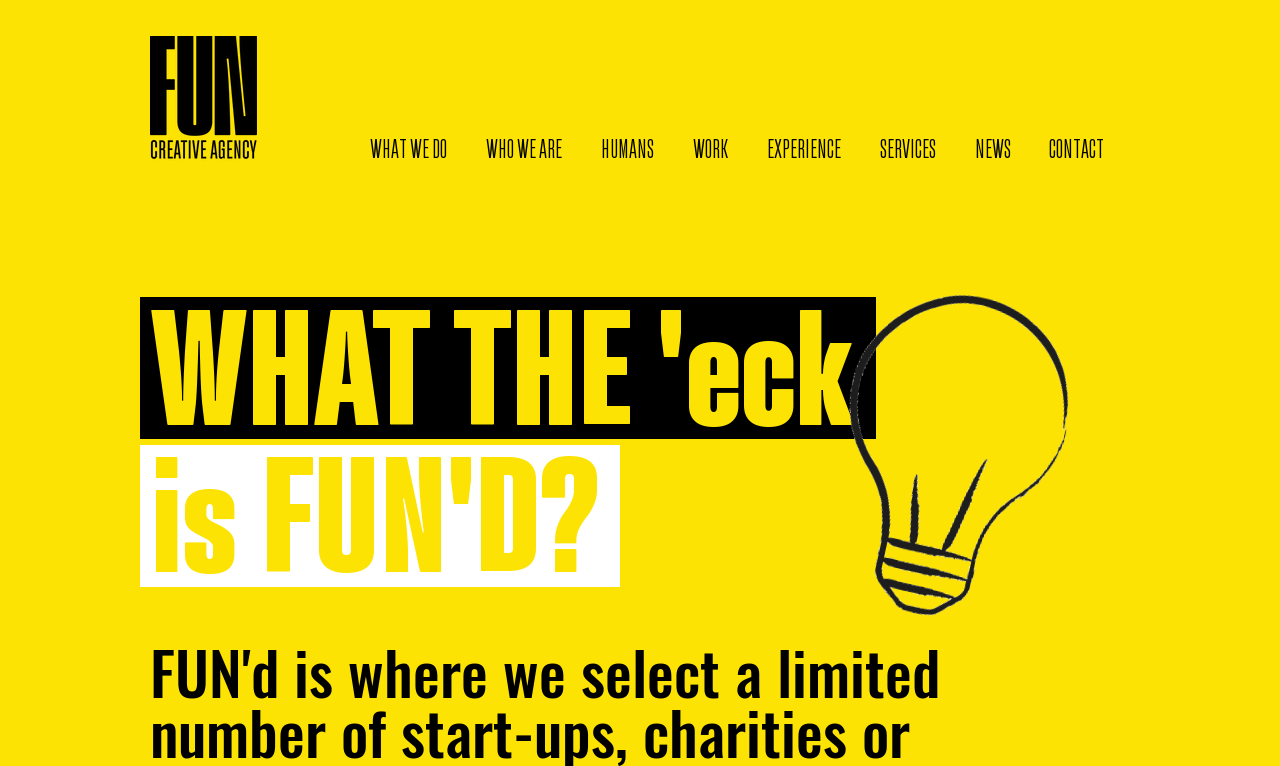Reply to the question with a single word or phrase:
What is the main theme of the webpage?

Creative agency for startups